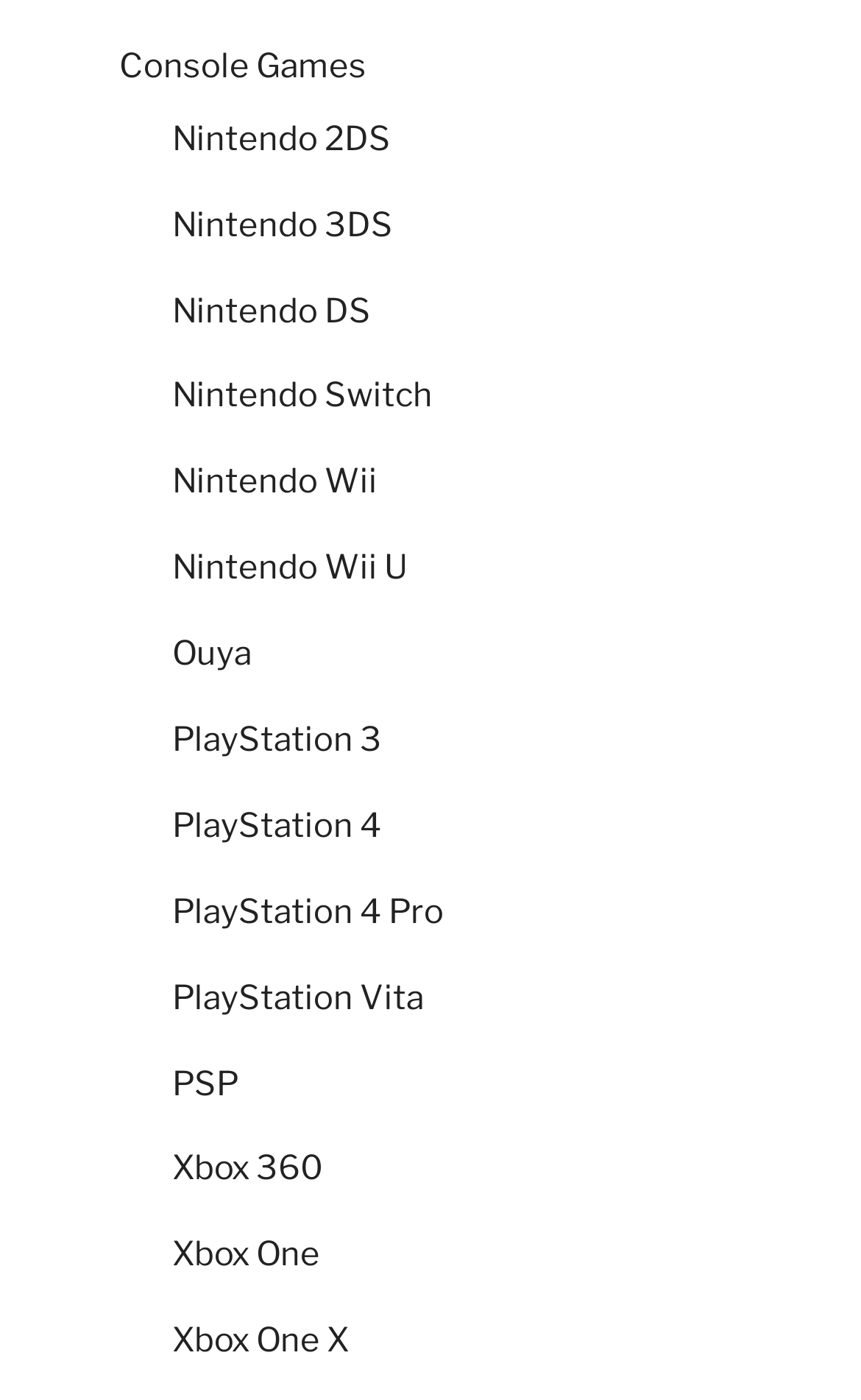How many Xbox consoles are listed?
Please provide a single word or phrase as the answer based on the screenshot.

3